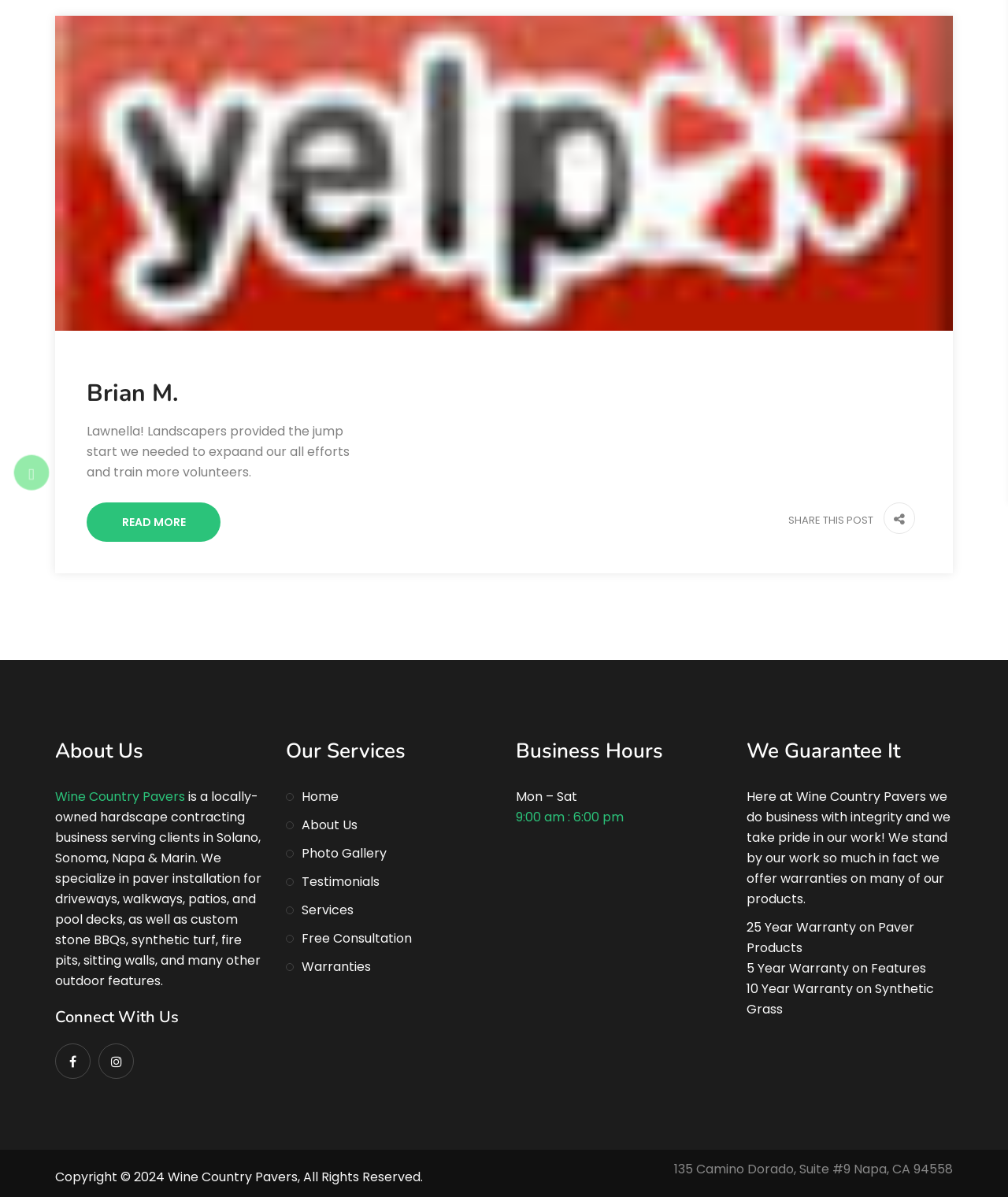Provide the bounding box coordinates of the HTML element described by the text: "Read More". The coordinates should be in the format [left, top, right, bottom] with values between 0 and 1.

[0.086, 0.42, 0.219, 0.453]